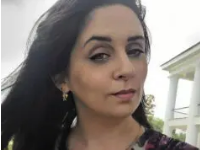What is the woman's facial expression?
Refer to the image and provide a concise answer in one word or phrase.

Confident and playful